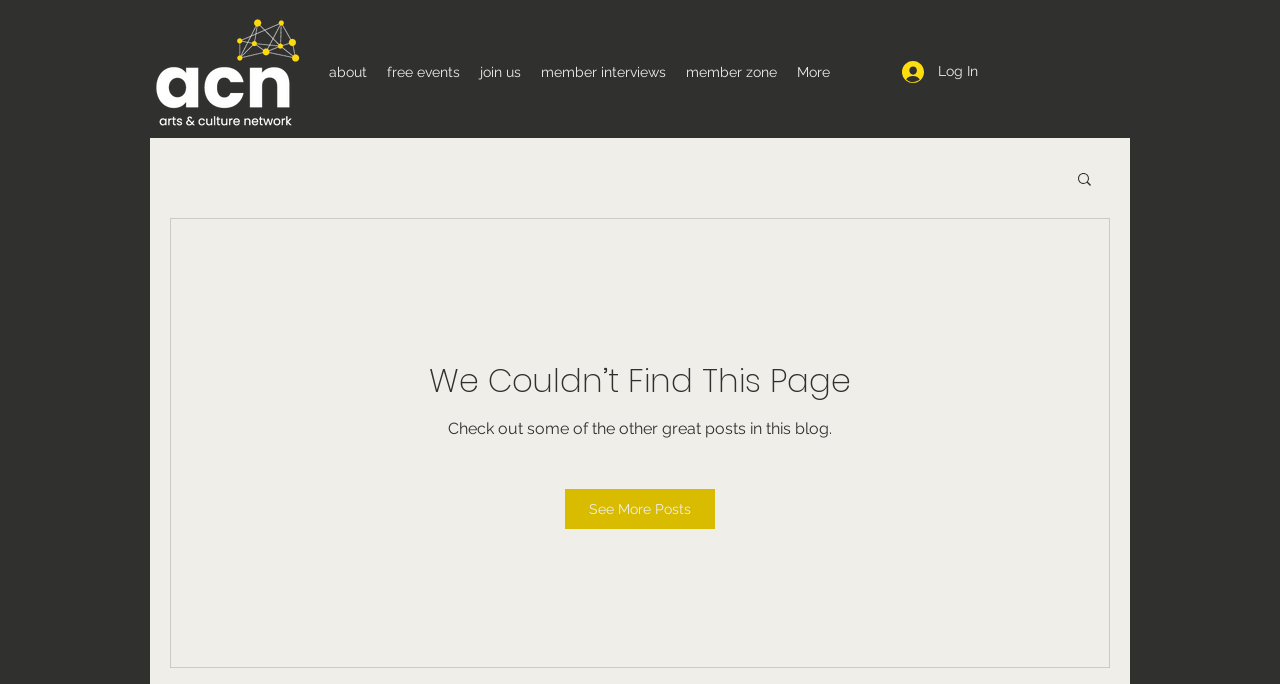Respond with a single word or phrase to the following question: Is there a login feature on the page?

Yes